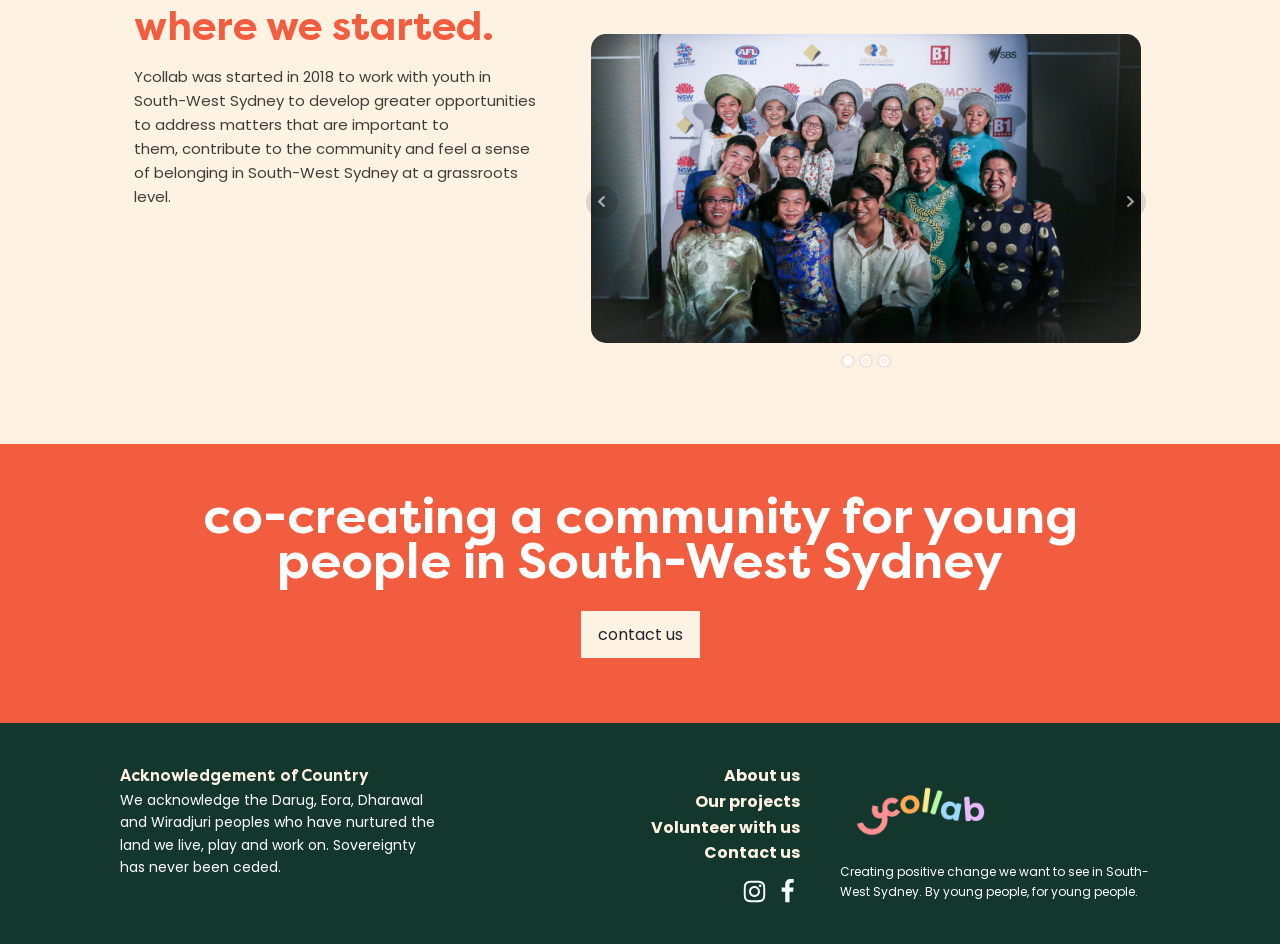Please find the bounding box coordinates of the section that needs to be clicked to achieve this instruction: "Discover the collection of xxx movies and clips".

None